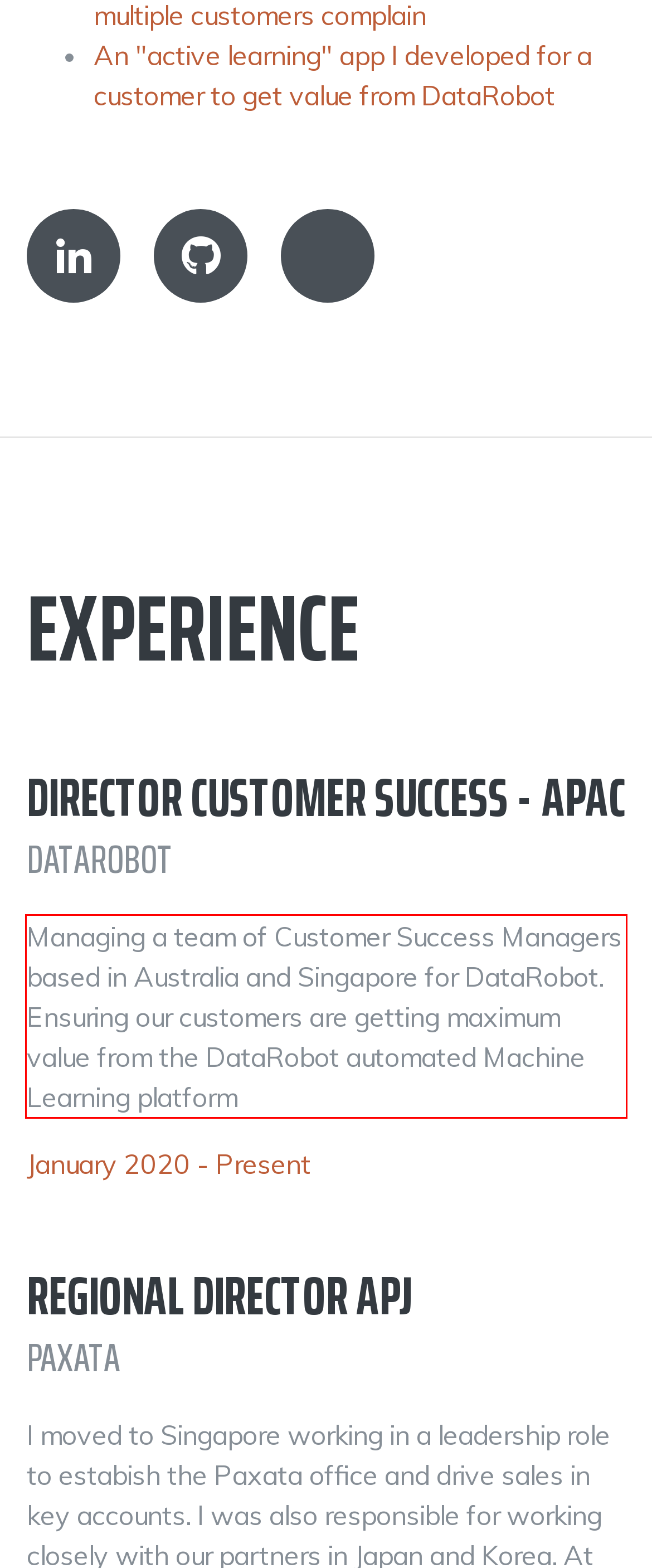Identify and extract the text within the red rectangle in the screenshot of the webpage.

Managing a team of Customer Success Managers based in Australia and Singapore for DataRobot. Ensuring our customers are getting maximum value from the DataRobot automated Machine Learning platform